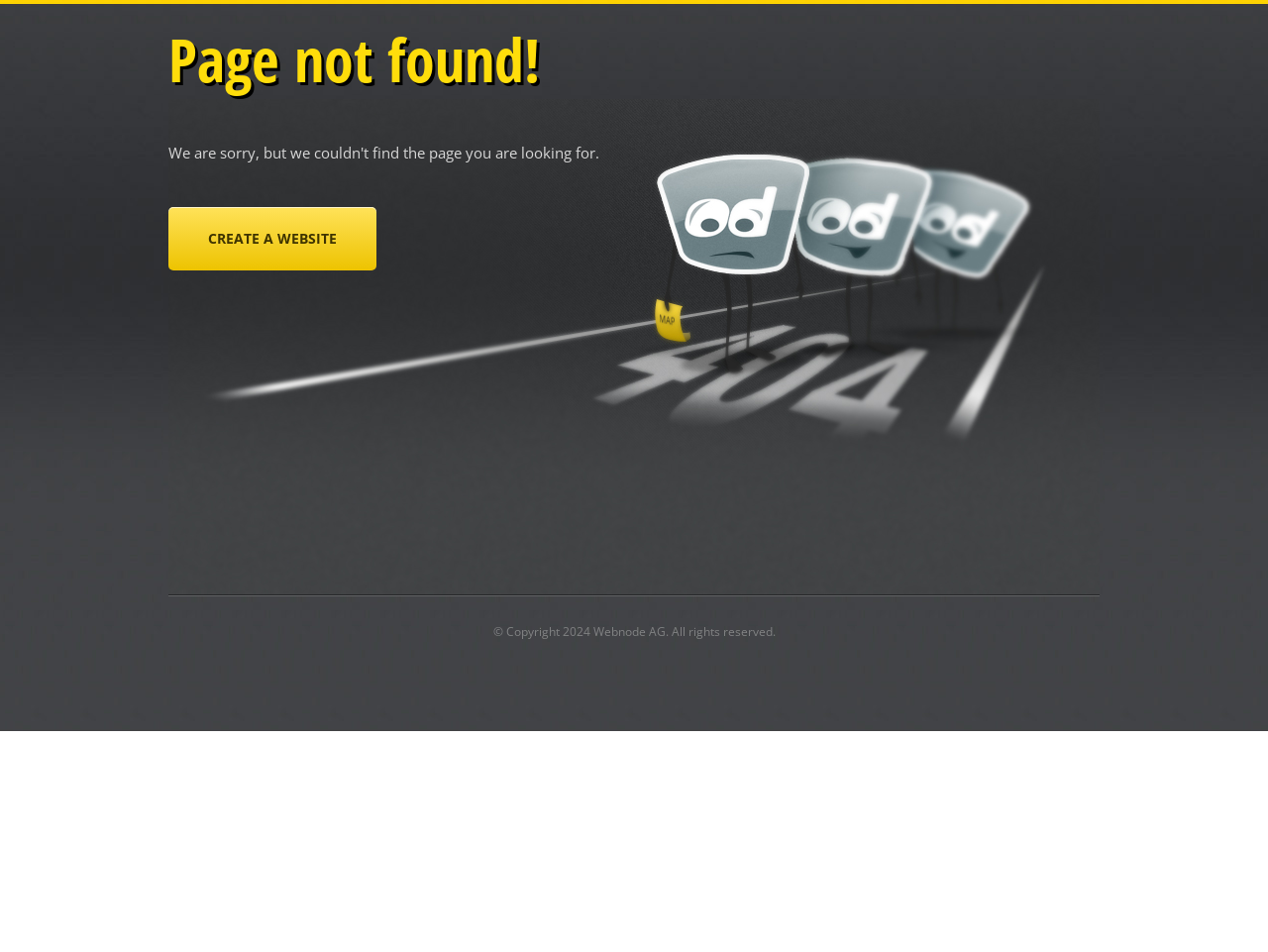Determine the bounding box for the described HTML element: "Create a website". Ensure the coordinates are four float numbers between 0 and 1 in the format [left, top, right, bottom].

[0.133, 0.217, 0.297, 0.284]